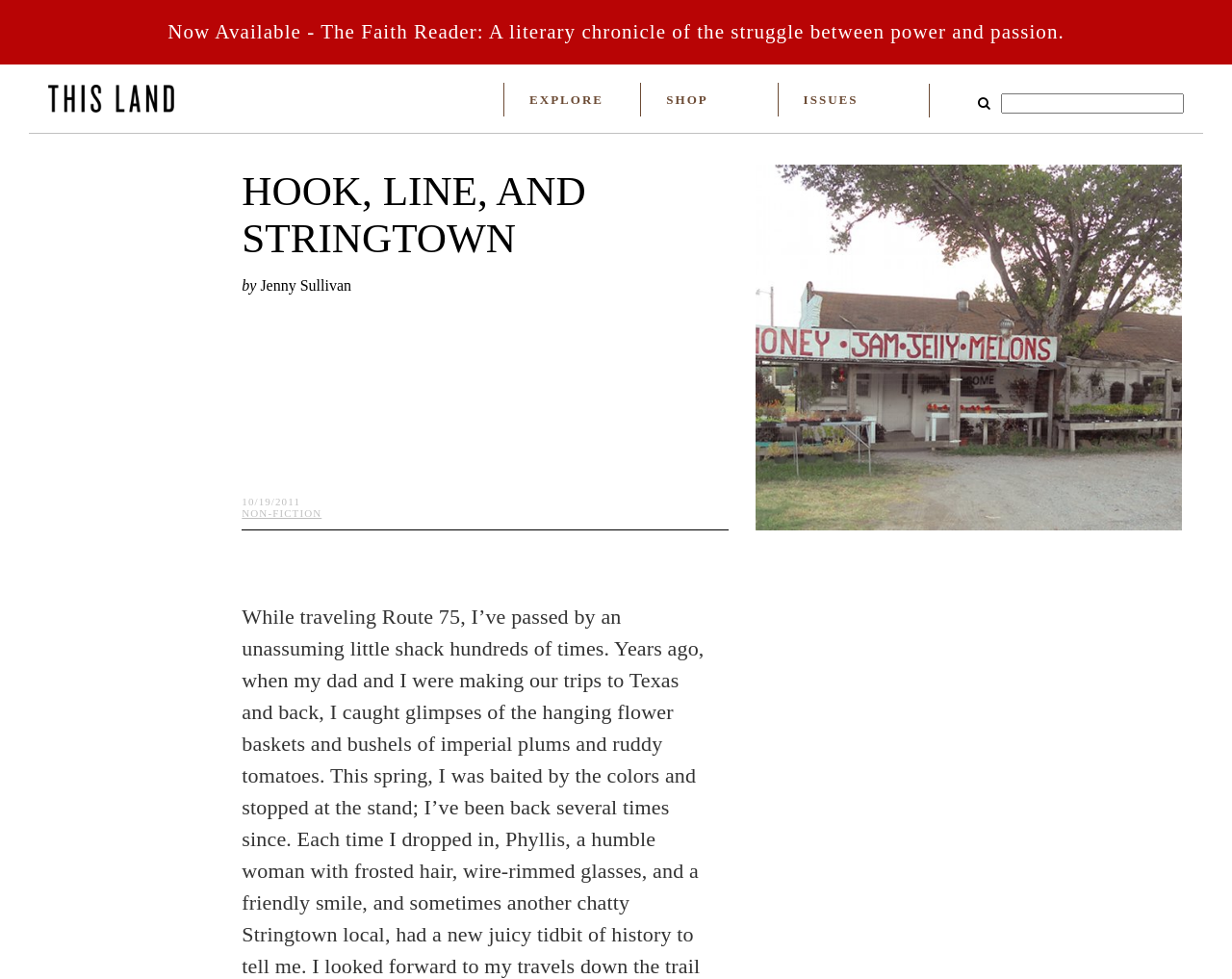Analyze the image and answer the question with as much detail as possible: 
How many links are there in the top navigation?

I counted the number of links in the top navigation section, which are 'EXPLORE', 'SHOP', and 'ISSUES'.